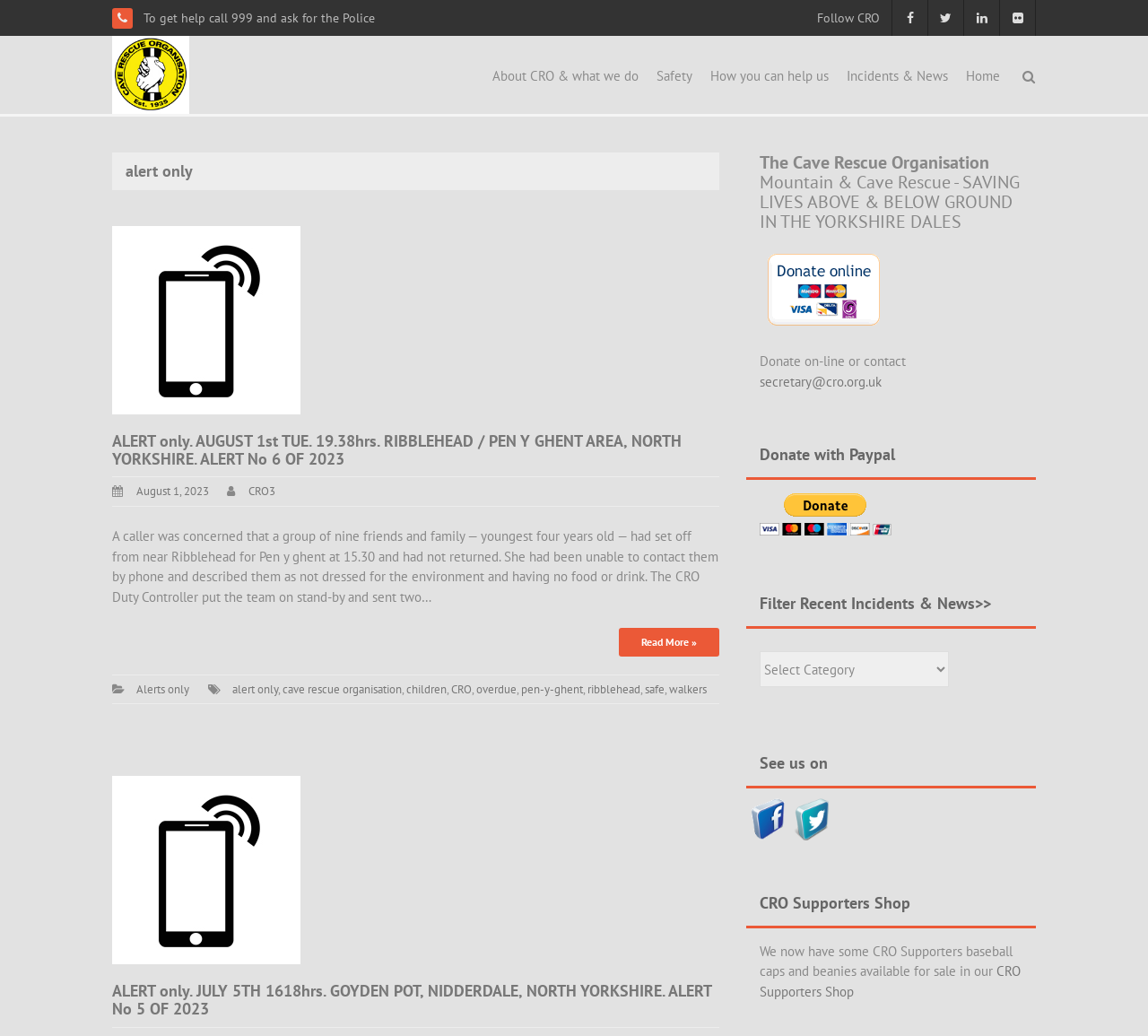What is the name of the organisation?
Using the information presented in the image, please offer a detailed response to the question.

The name of the organisation is mentioned in the header section of the webpage, 'The Cave Rescue Organisation Mountain & Cave Rescue - SAVING LIVES ABOVE & BELOW GROUND IN THE YORKSHIRE DALES'.